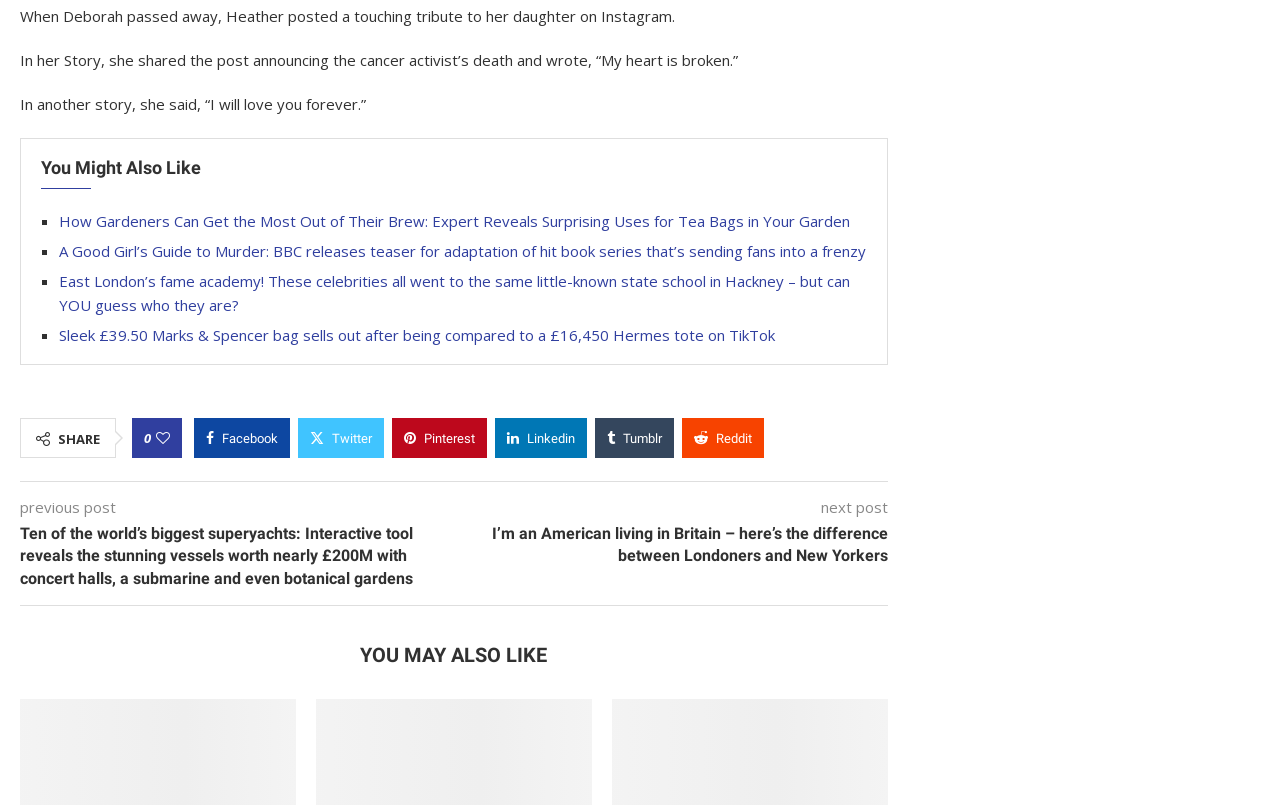What is the purpose of the 'next post' and 'previous post' links?
Provide a fully detailed and comprehensive answer to the question.

The 'next post' and 'previous post' links are likely used to navigate between different posts or articles on the website, allowing the user to read related or sequential content.